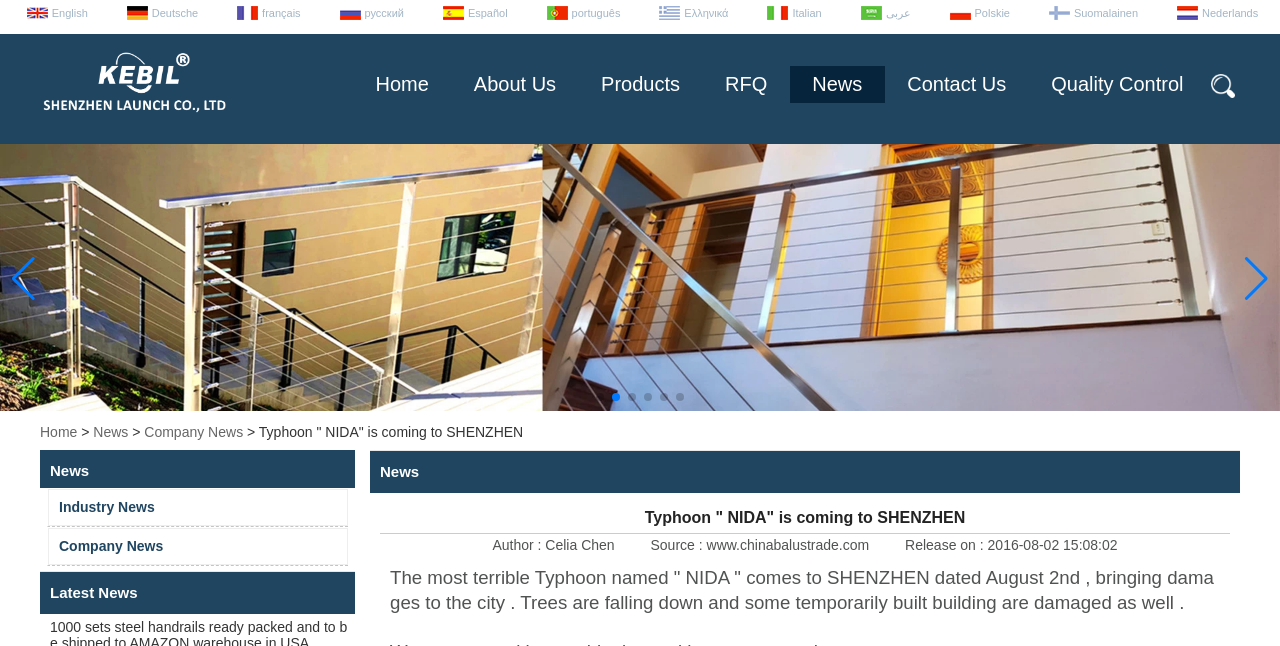Examine the image carefully and respond to the question with a detailed answer: 
What is the author of the news?

The author of the news is mentioned in the static text 'Author : Celia Chen'.